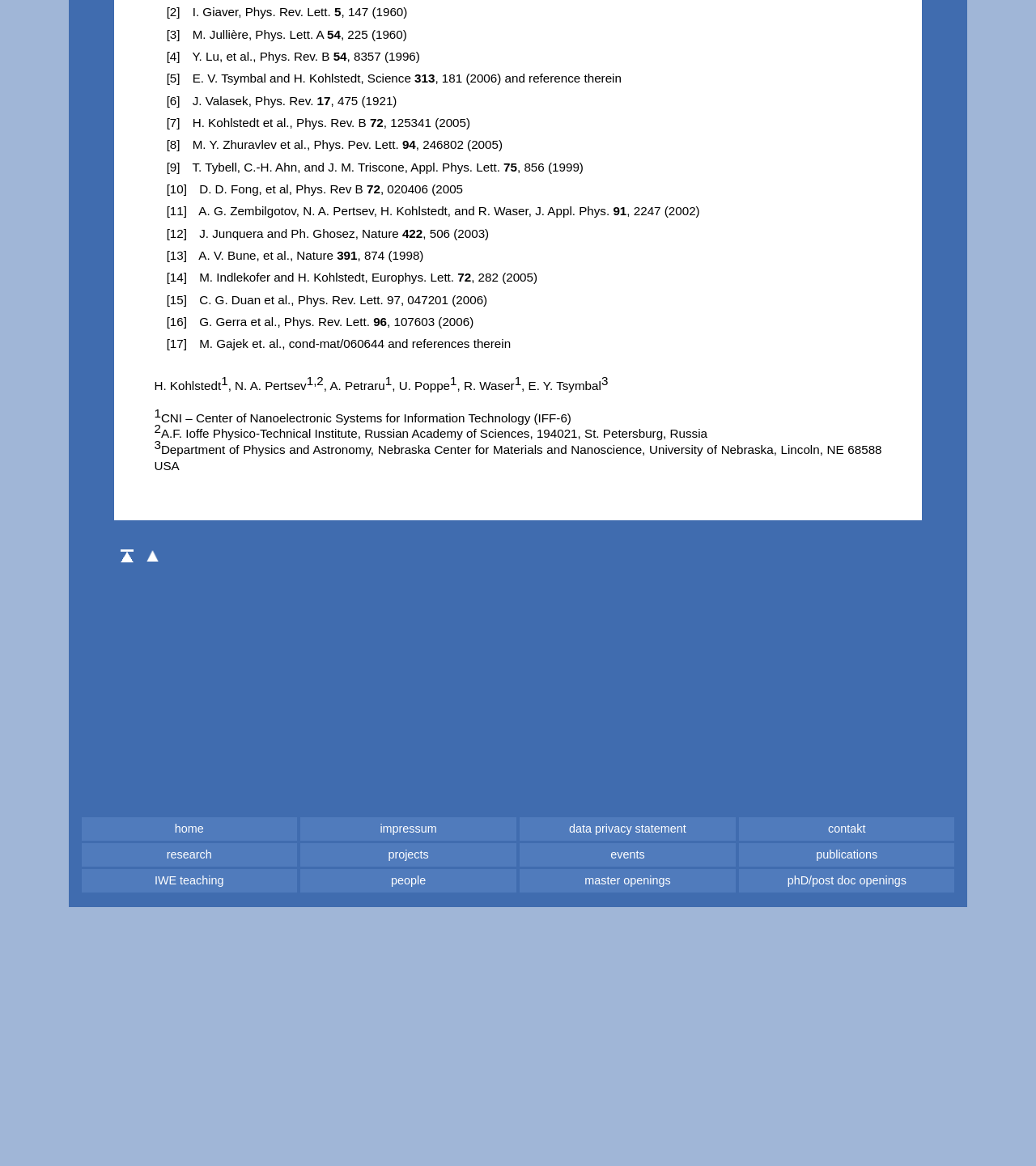Pinpoint the bounding box coordinates of the clickable element needed to complete the instruction: "click the link to Phys. Rev. Lett. 5, 147 (1960)". The coordinates should be provided as four float numbers between 0 and 1: [left, top, right, bottom].

[0.161, 0.004, 0.393, 0.016]